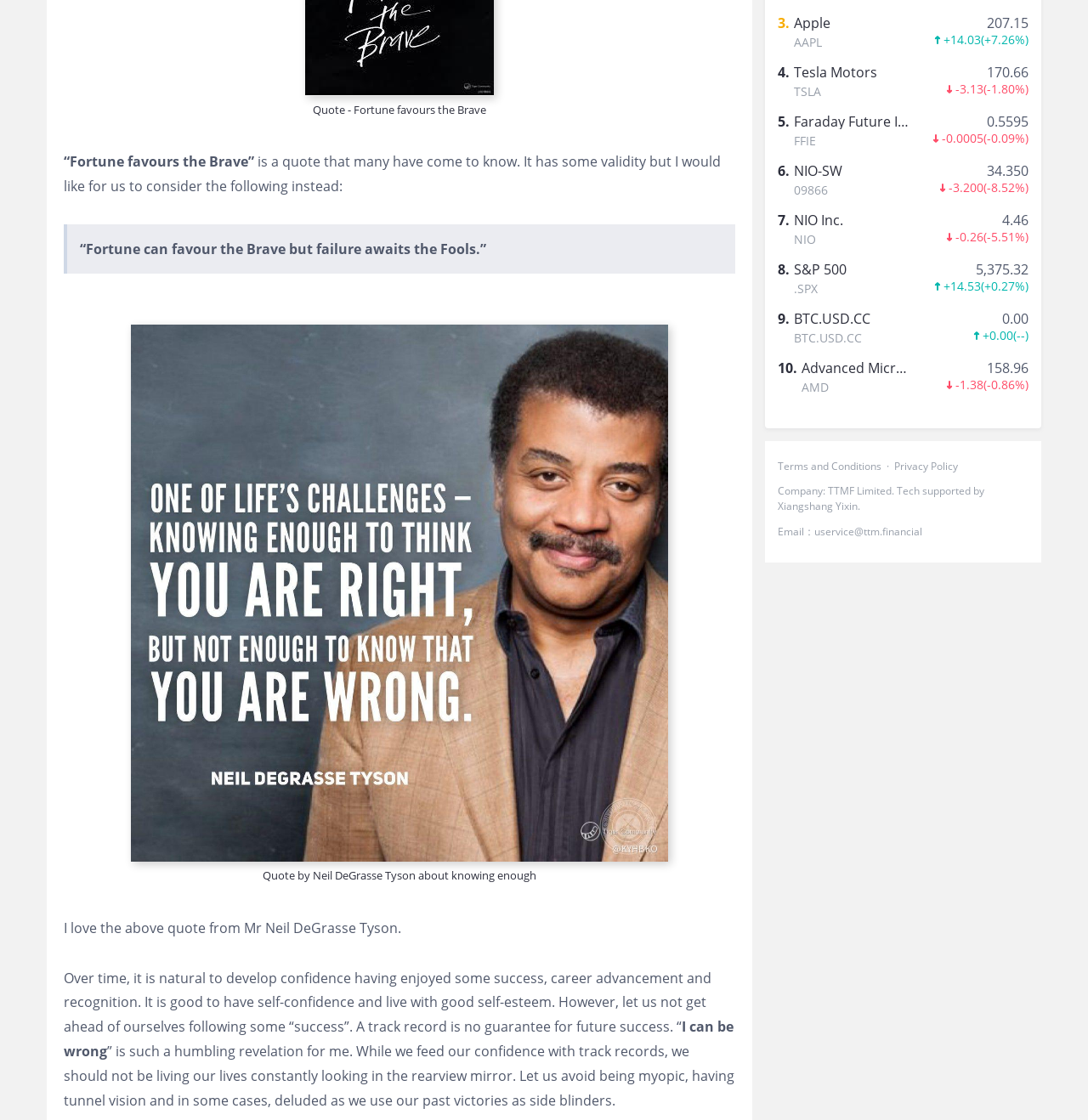Based on the element description: "Privacy Policy", identify the UI element and provide its bounding box coordinates. Use four float numbers between 0 and 1, [left, top, right, bottom].

[0.822, 0.41, 0.88, 0.423]